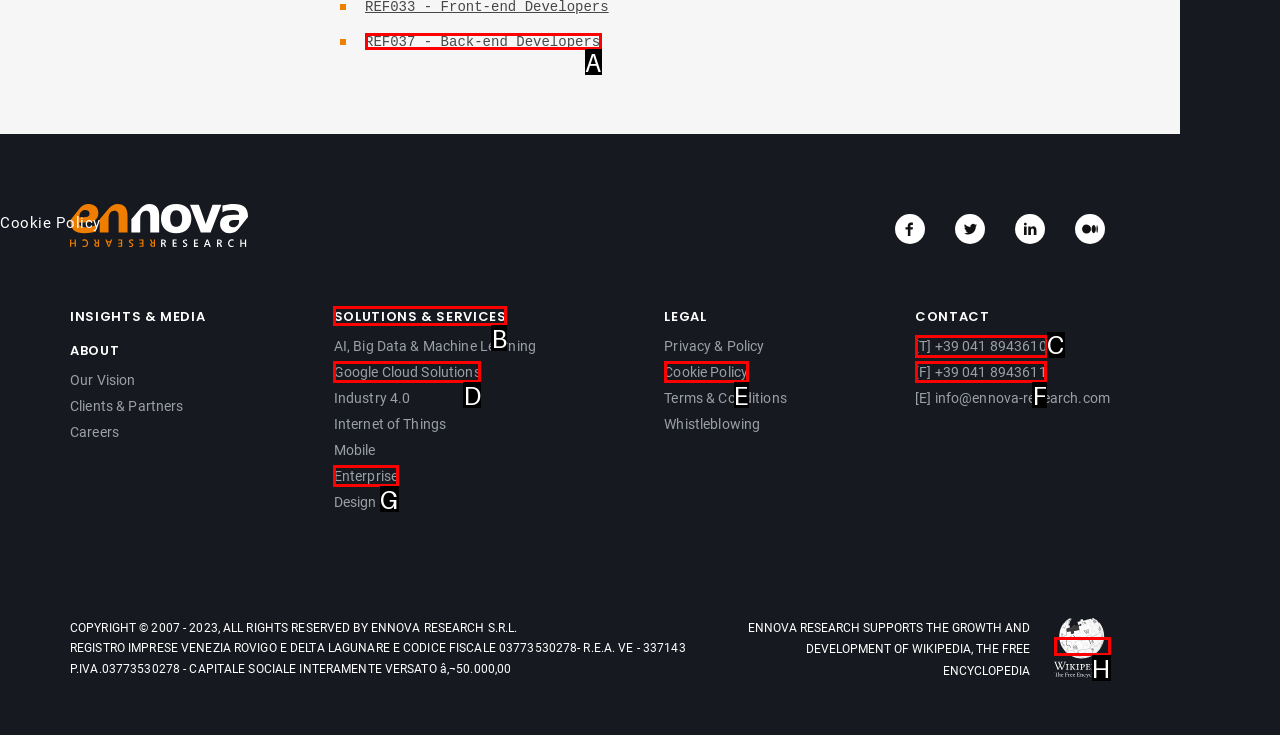Which lettered option should I select to achieve the task: Contact Ennova Research via phone according to the highlighted elements in the screenshot?

C